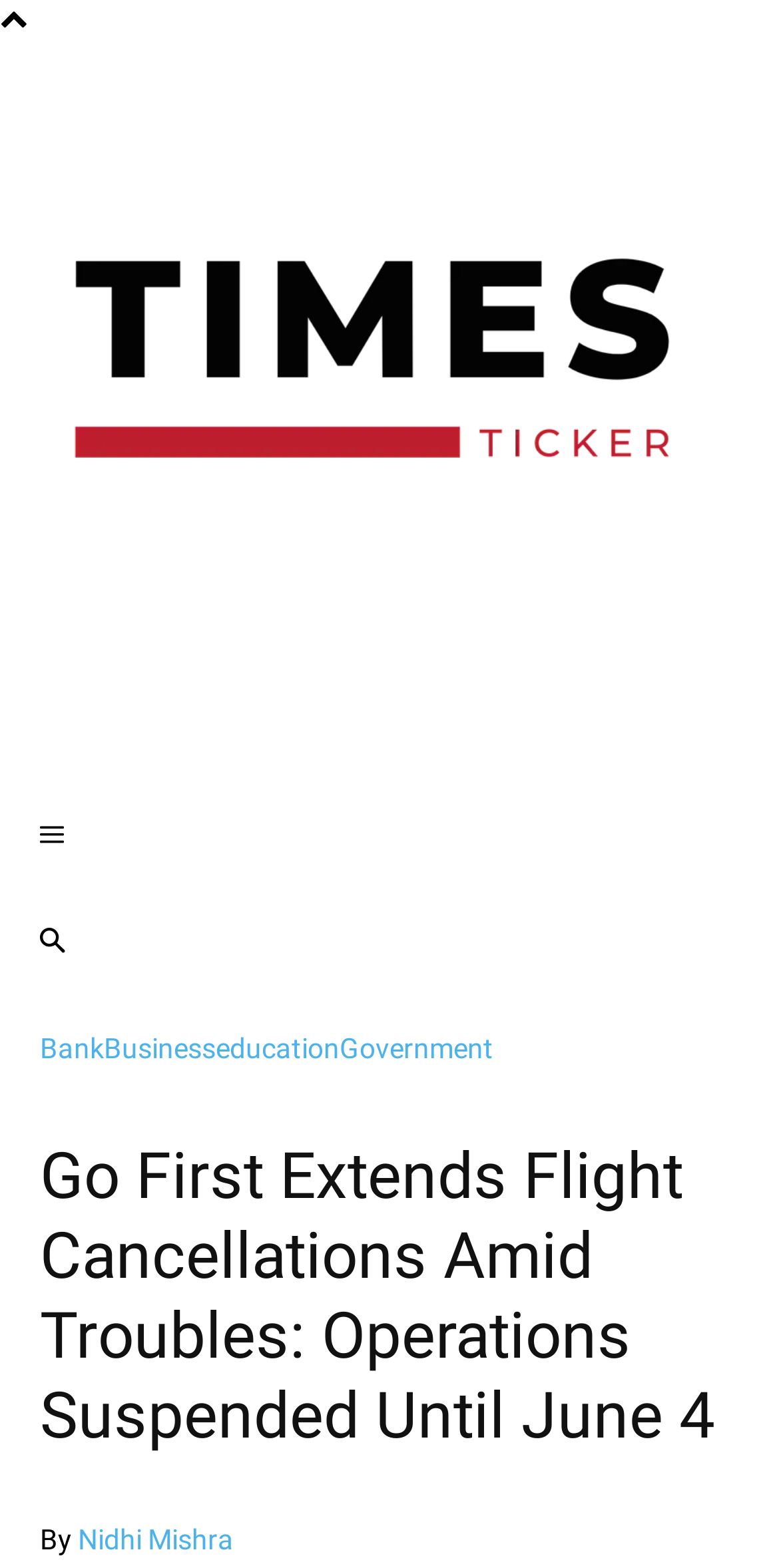Use the details in the image to answer the question thoroughly: 
Who is the author of the article?

The author of the article is mentioned at the bottom of the webpage, with a link element containing the text 'Nidhi Mishra' and a bounding box coordinate of [0.1, 0.972, 0.3, 0.992].